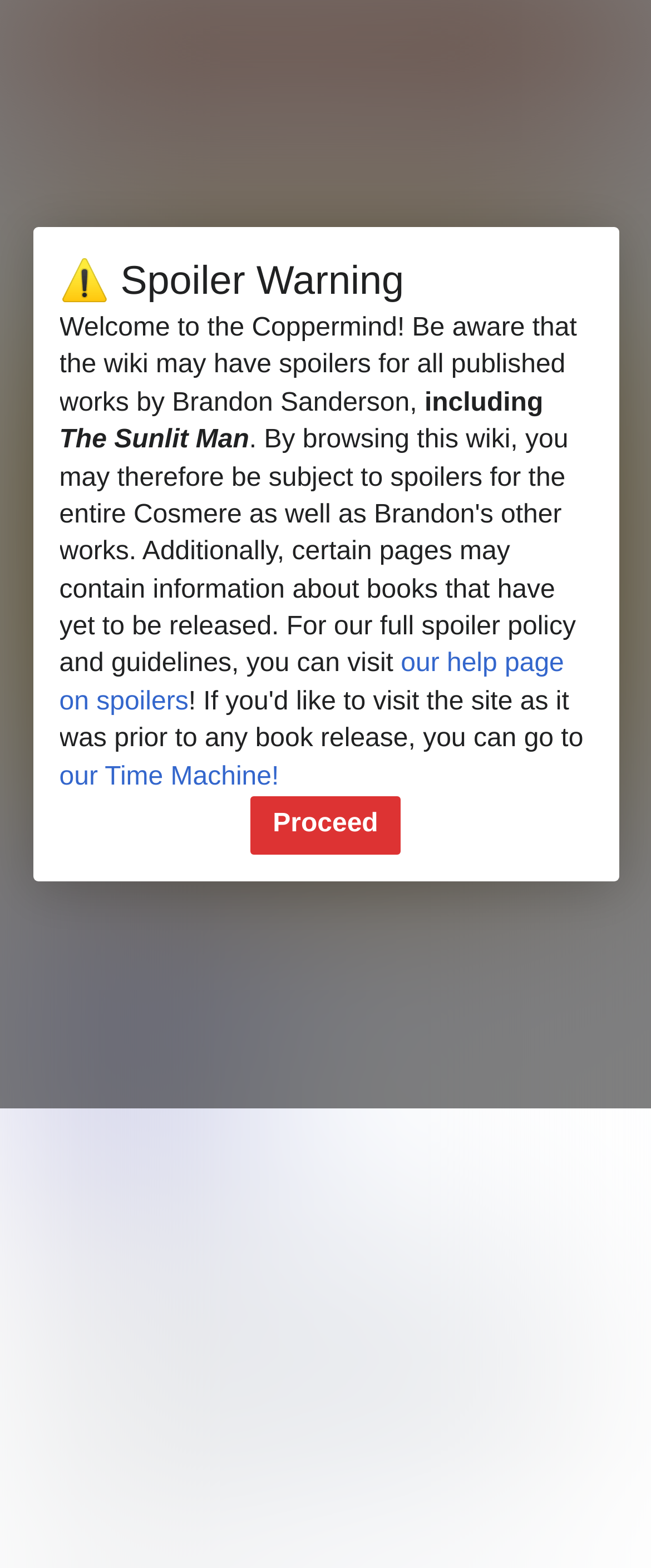Provide an in-depth description of the elements and layout of the webpage.

The webpage is about Tibon, a character from the Cosmere universe created by Brandon Sanderson. At the top left corner, there is a button to open the main menu. Next to it, there is a navigation section with buttons for search, language, watch, and edit. The title "Tibon" is prominently displayed in the top center of the page.

Below the title, there is a table with information about Tibon, including his profession, groups, nationality, homeworld, universe, and the book in which he was introduced. Each row in the table has a header and a corresponding value, with some values being links to other pages.

The main content of the page is a series of paragraphs that provide more information about Tibon. The text describes him as a lighteyed Alethi soldier on Roshar, and mentions his membership in the Cobalt Guard. There are also links to other relevant pages, such as the pages for Roshar, Alethi, and the Cobalt Guard.

Above the main content, there is a spoiler warning section with a heading and a paragraph of text. The text warns users that the wiki may contain spoilers for all published works by Brandon Sanderson, including The Sunlit Man. There are also links to the help page on spoilers and the Time Machine feature.

At the bottom of the page, there is a button to proceed, which is likely used to confirm that the user has read the spoiler warning. Overall, the page is well-organized and easy to navigate, with clear headings and concise text that provides useful information about Tibon.